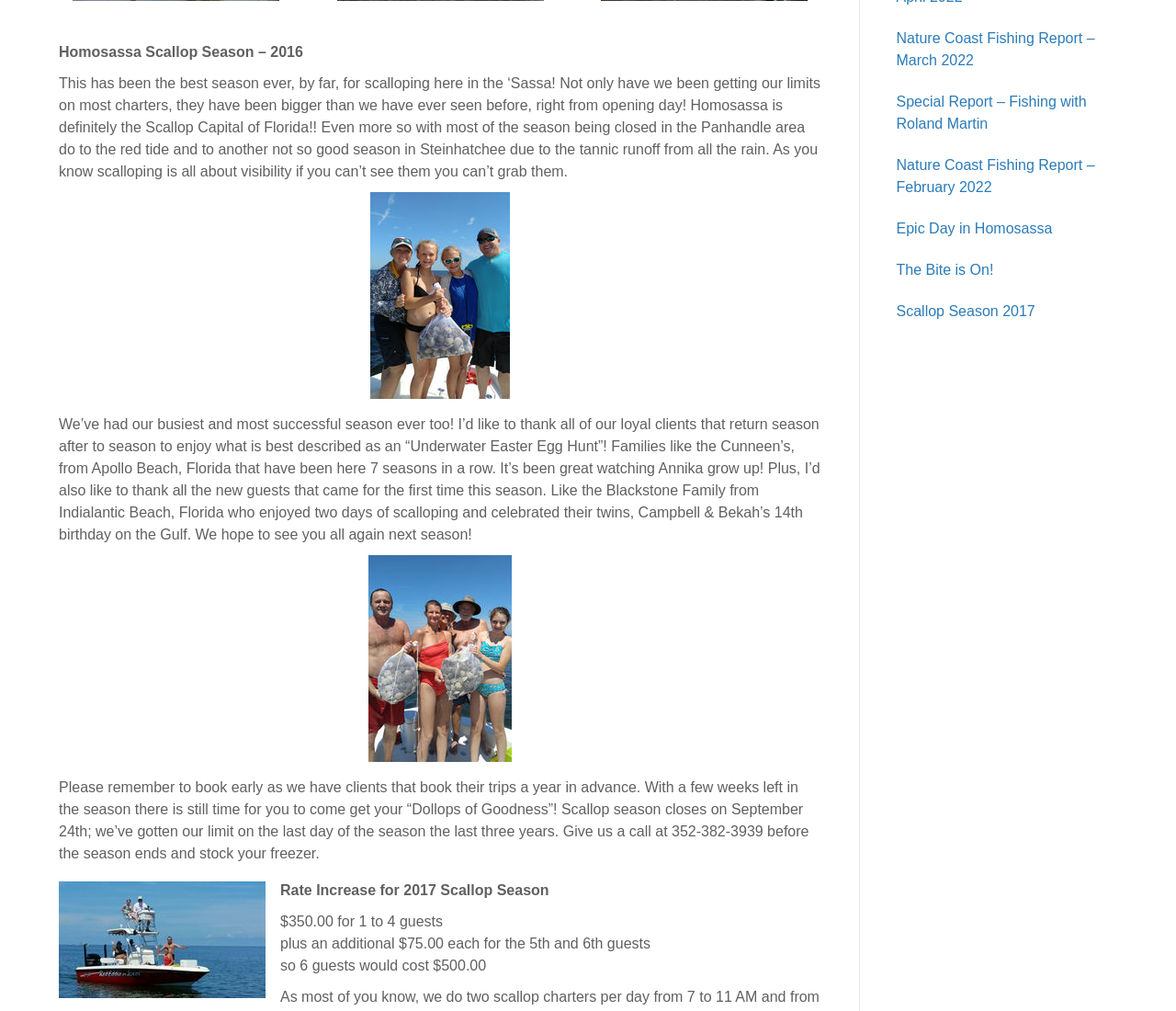Highlight the bounding box of the UI element that corresponds to this description: "Scallop Season 2017".

[0.762, 0.3, 0.88, 0.316]